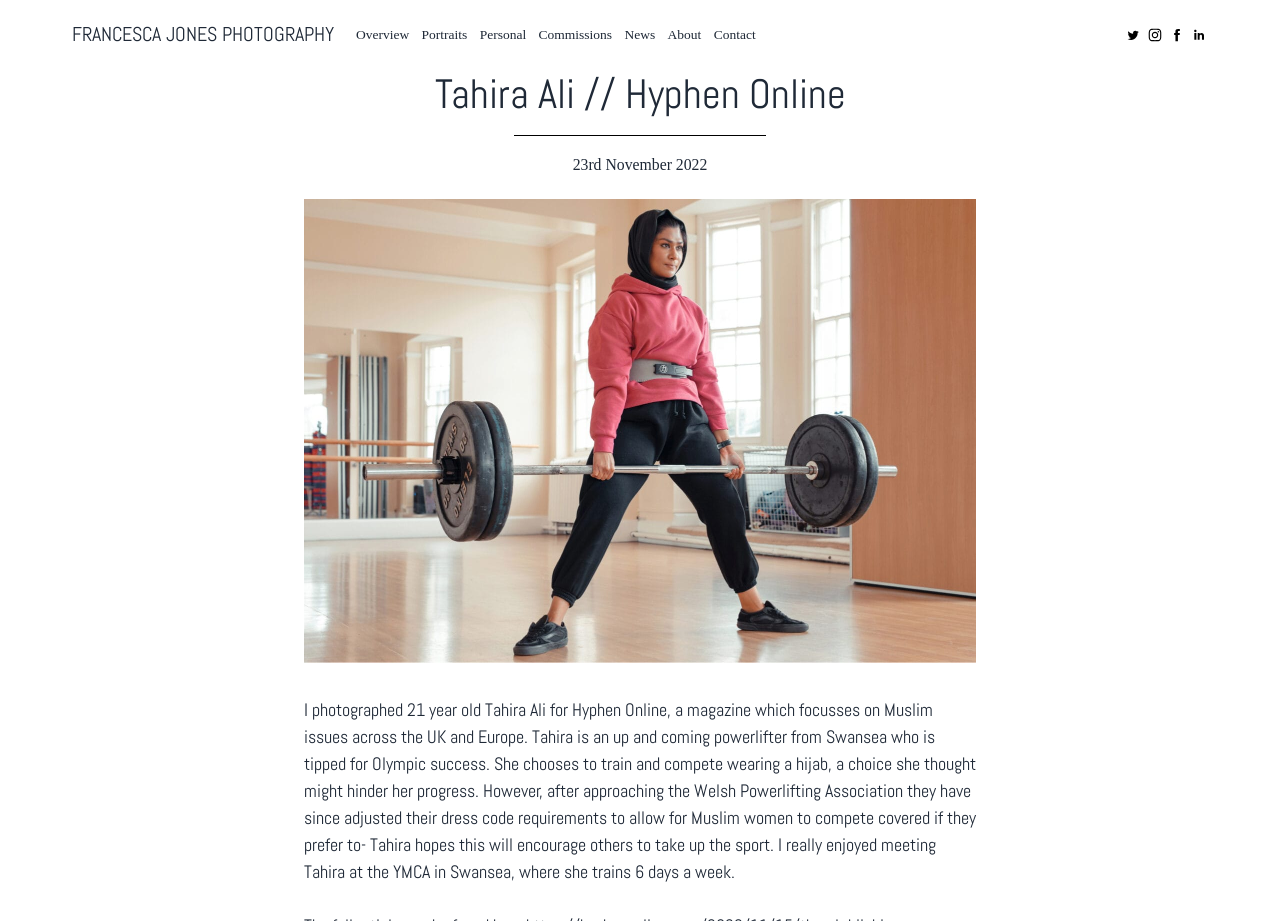Carefully observe the image and respond to the question with a detailed answer:
What is the name of the person photographed?

The name of the person photographed is mentioned in the heading 'Tahira Ali // Hyphen Online' and also in the text 'I photographed 21 year old Tahira Ali for Hyphen Online...'.